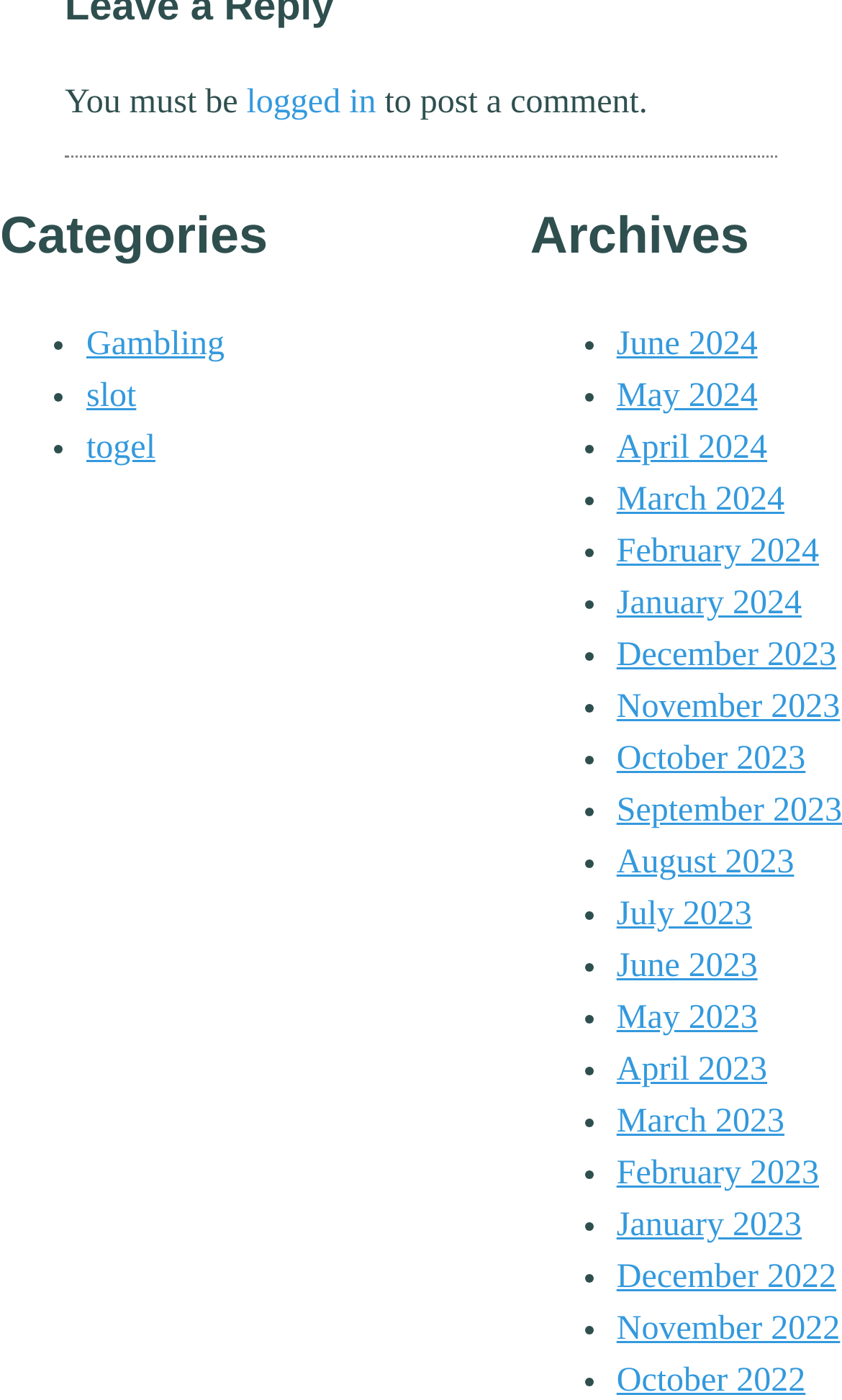From the image, can you give a detailed response to the question below:
What is the most recent archive listed?

The webpage has a heading 'Archives' followed by list markers and links. The links are dates in the format 'Month Year', and the most recent one is 'June 2024'.